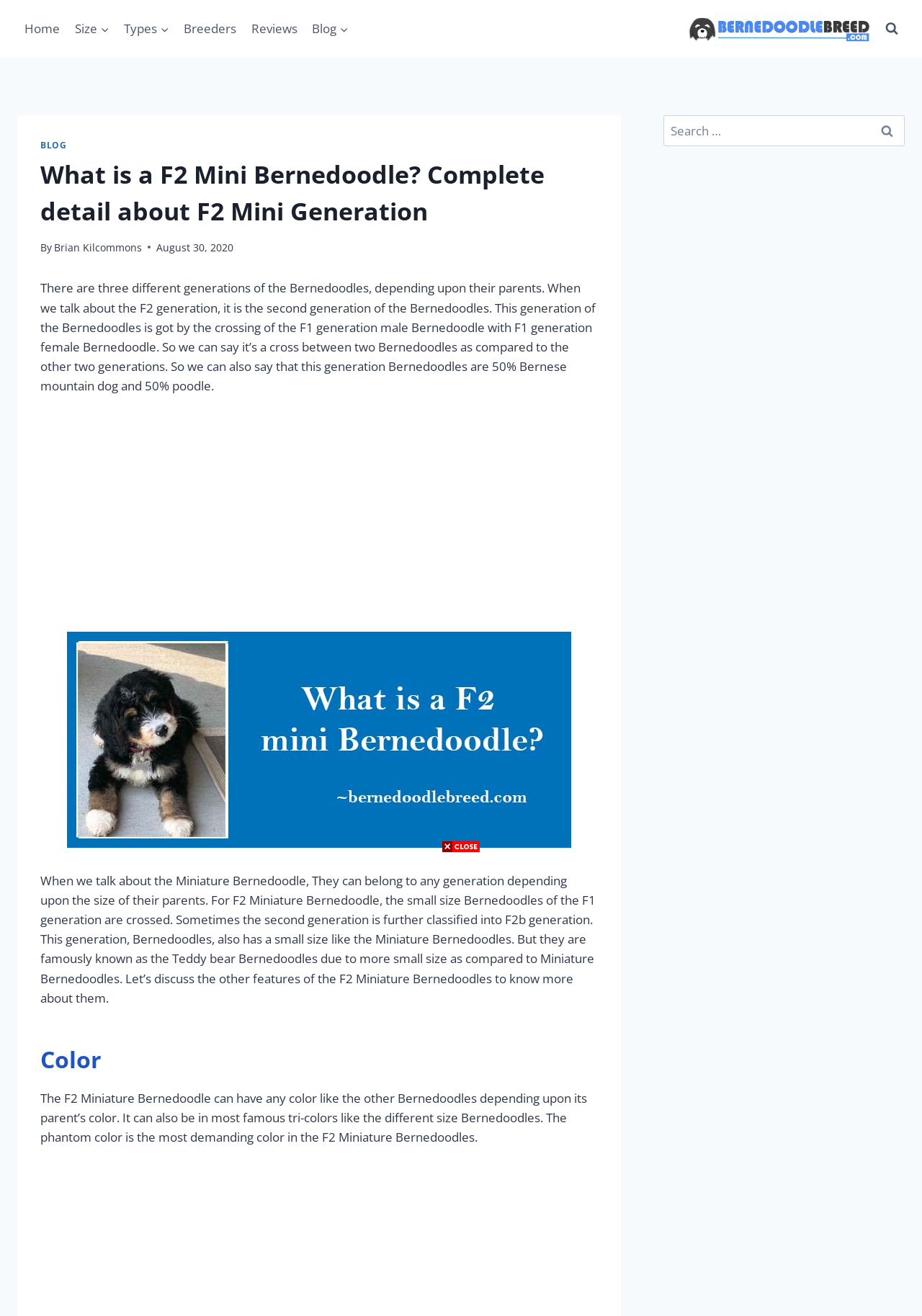What is the second generation of the Bernedoodles?
Please provide a comprehensive and detailed answer to the question.

According to the webpage, there are three different generations of the Bernedoodles, and when we talk about the F2 generation, it is the second generation of the Bernedoodles, which is got by the crossing of the F1 generation male Bernedoodle with F1 generation female Bernedoodle.